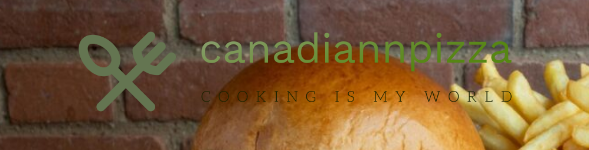Using the elements shown in the image, answer the question comprehensively: What type of food is suggested by the bun and fries?

The imagery of a delicious-looking bun, suggesting a focus on hearty and comforting food, flanked by a serving of golden fries, inviting viewers to indulge in a delightful dining experience, implies that the eatery serves hearty and comforting food.